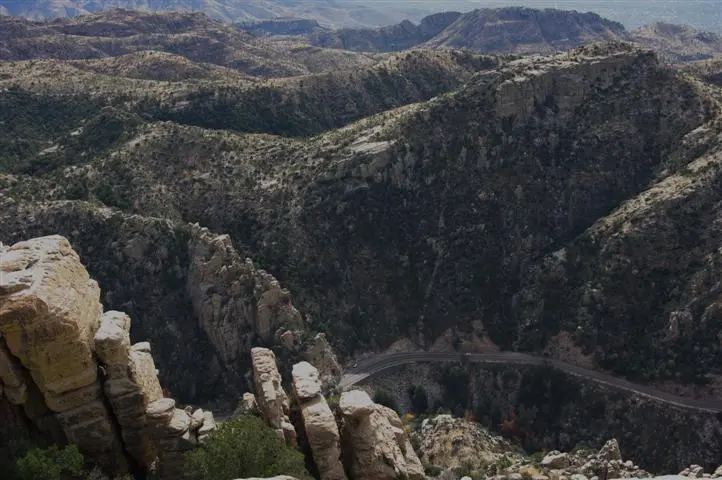Offer a meticulous description of the image.

The image captures a breathtaking view of the Catalina Highway, showcasing the dramatic landscape of rugged mountains and steep cliffs. The rocky foreground, with its layered formations, adds depth to the scene, while the distant hills undulate in a series of soft peaks and valleys. Below, the winding road of the highway snakes through the valley, inviting adventurous travelers to explore its twists and turns. This scenic overlook highlights the natural beauty of Catalina and reflects the author's passion for this stunning area, as noted in the accompanying text, which emphasizes the worthiness of a visit to the Catalina Highway for any road trip enthusiast.